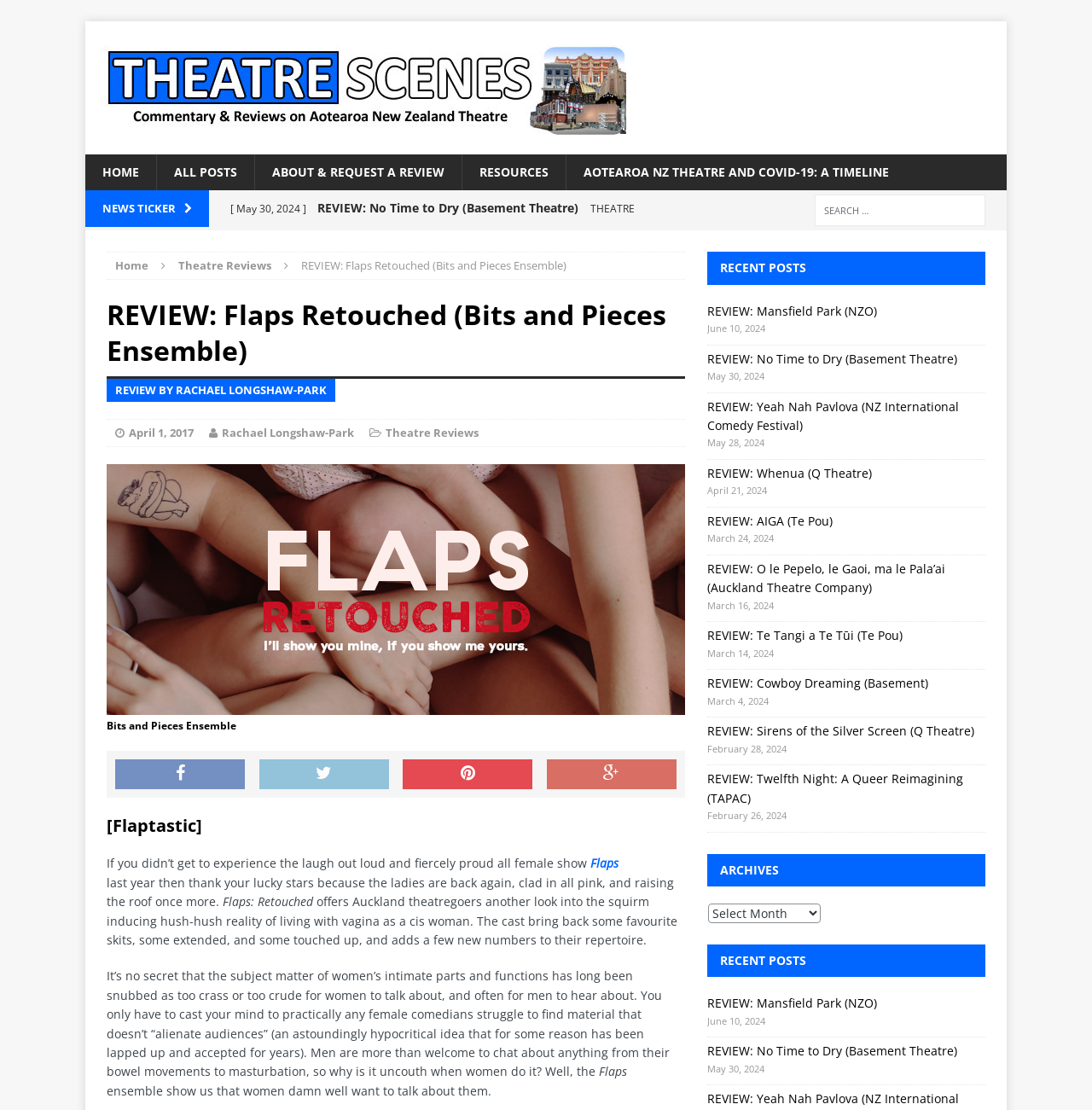What is the name of the reviewer?
Please look at the screenshot and answer in one word or a short phrase.

Rachael Longshaw-Park